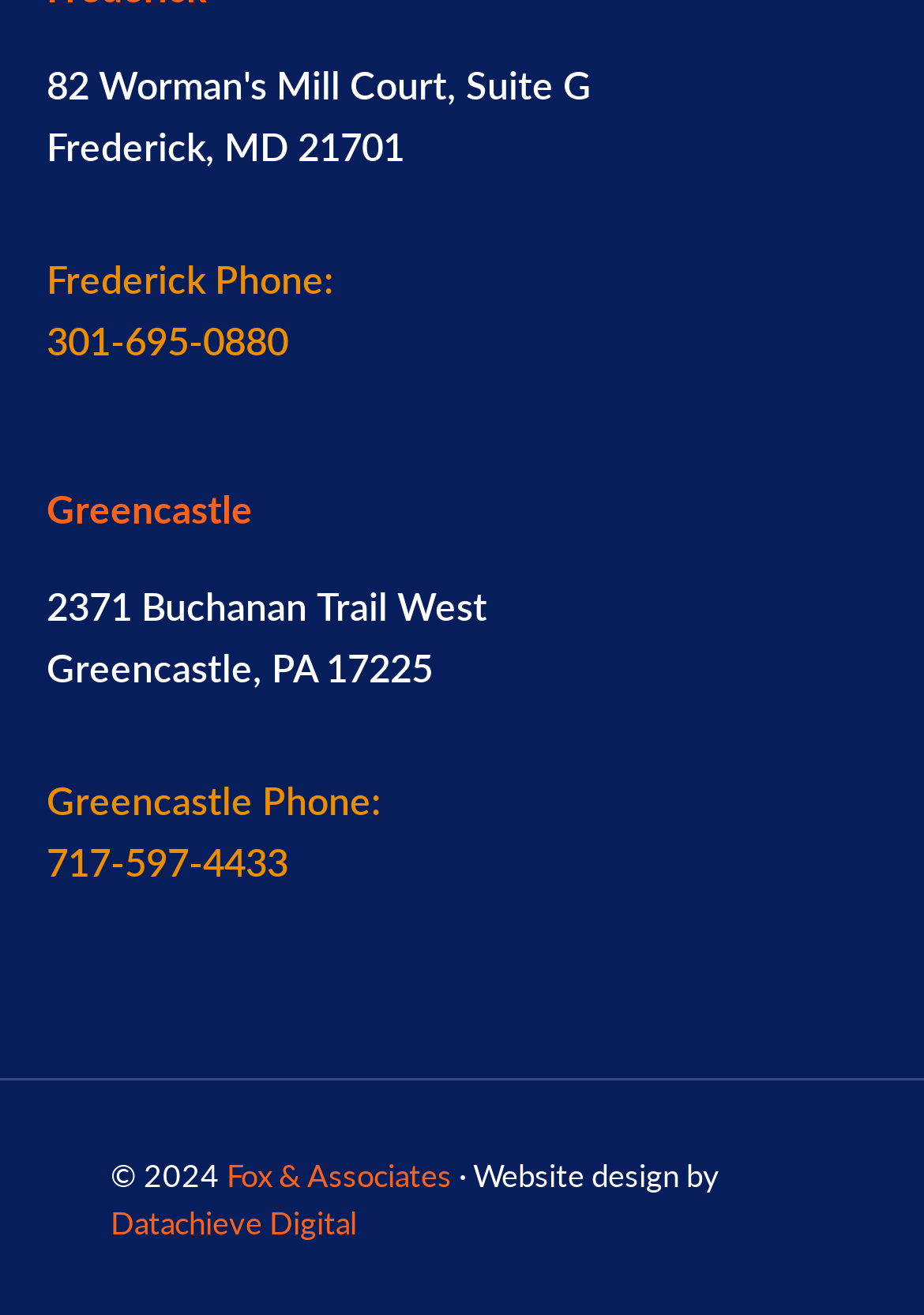What is the copyright year of the website? Using the information from the screenshot, answer with a single word or phrase.

2024